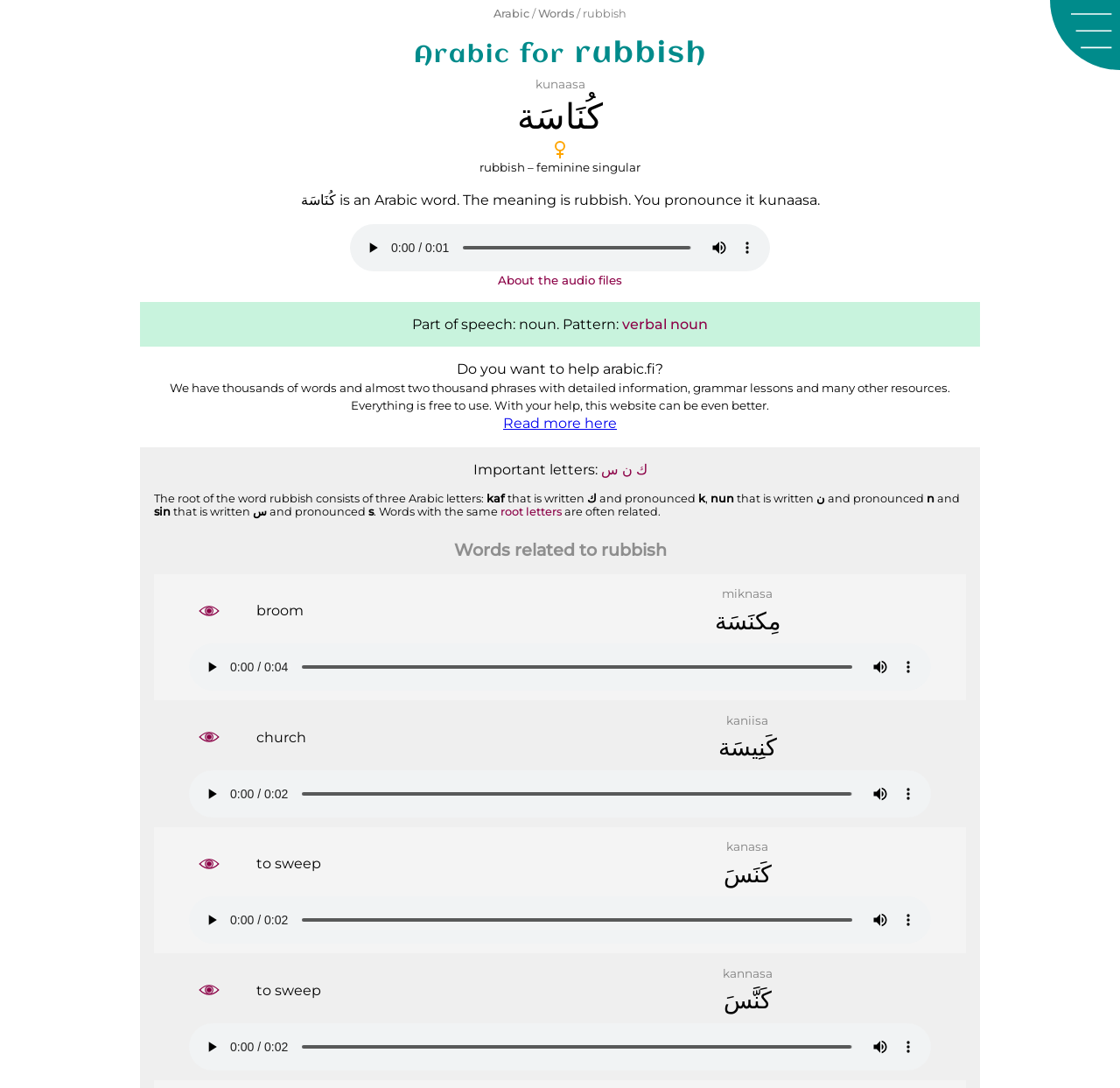Locate the bounding box coordinates of the item that should be clicked to fulfill the instruction: "Play the audio".

[0.32, 0.215, 0.345, 0.24]